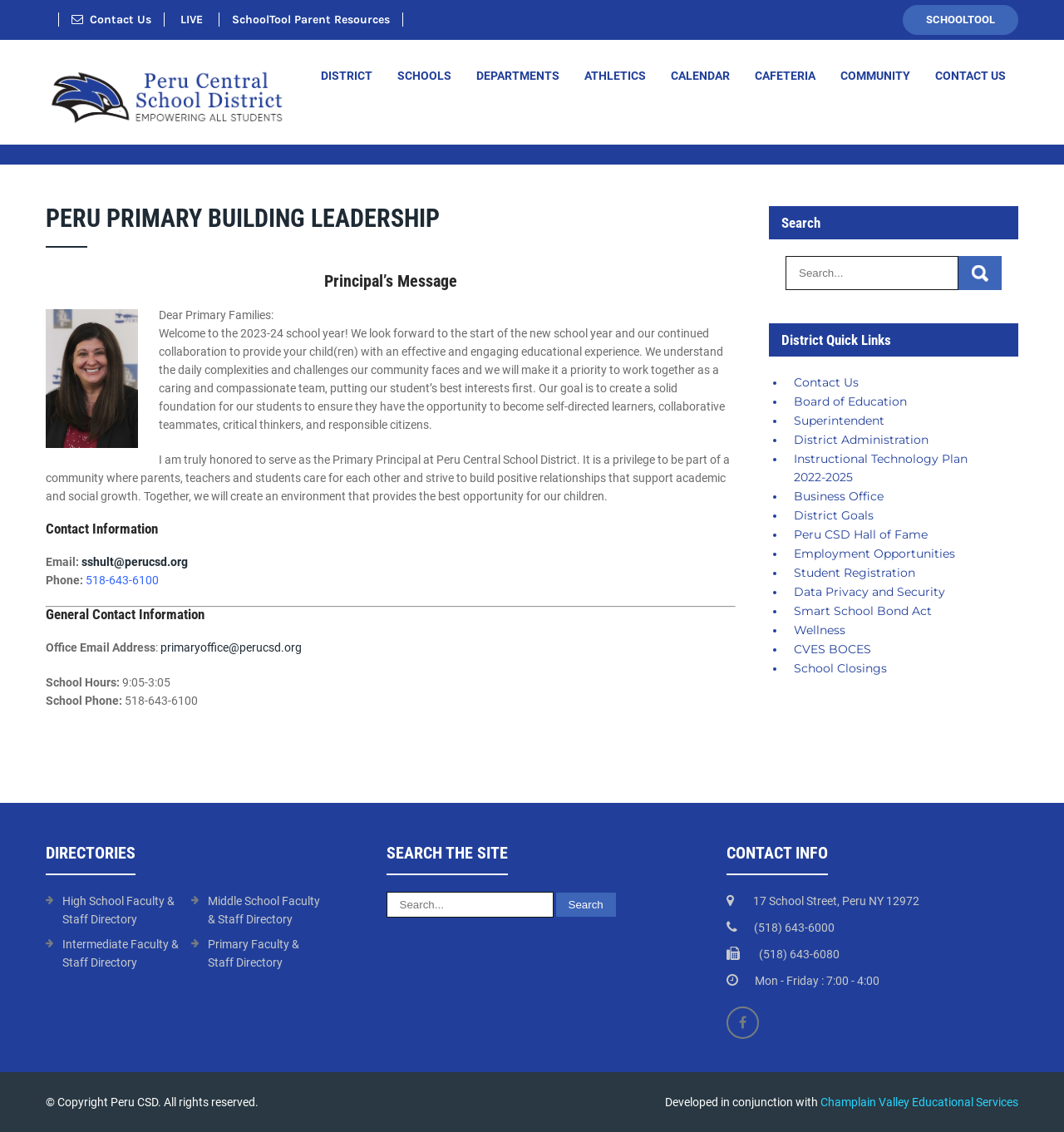Please locate the clickable area by providing the bounding box coordinates to follow this instruction: "Read Principal’s Message".

[0.043, 0.241, 0.691, 0.256]